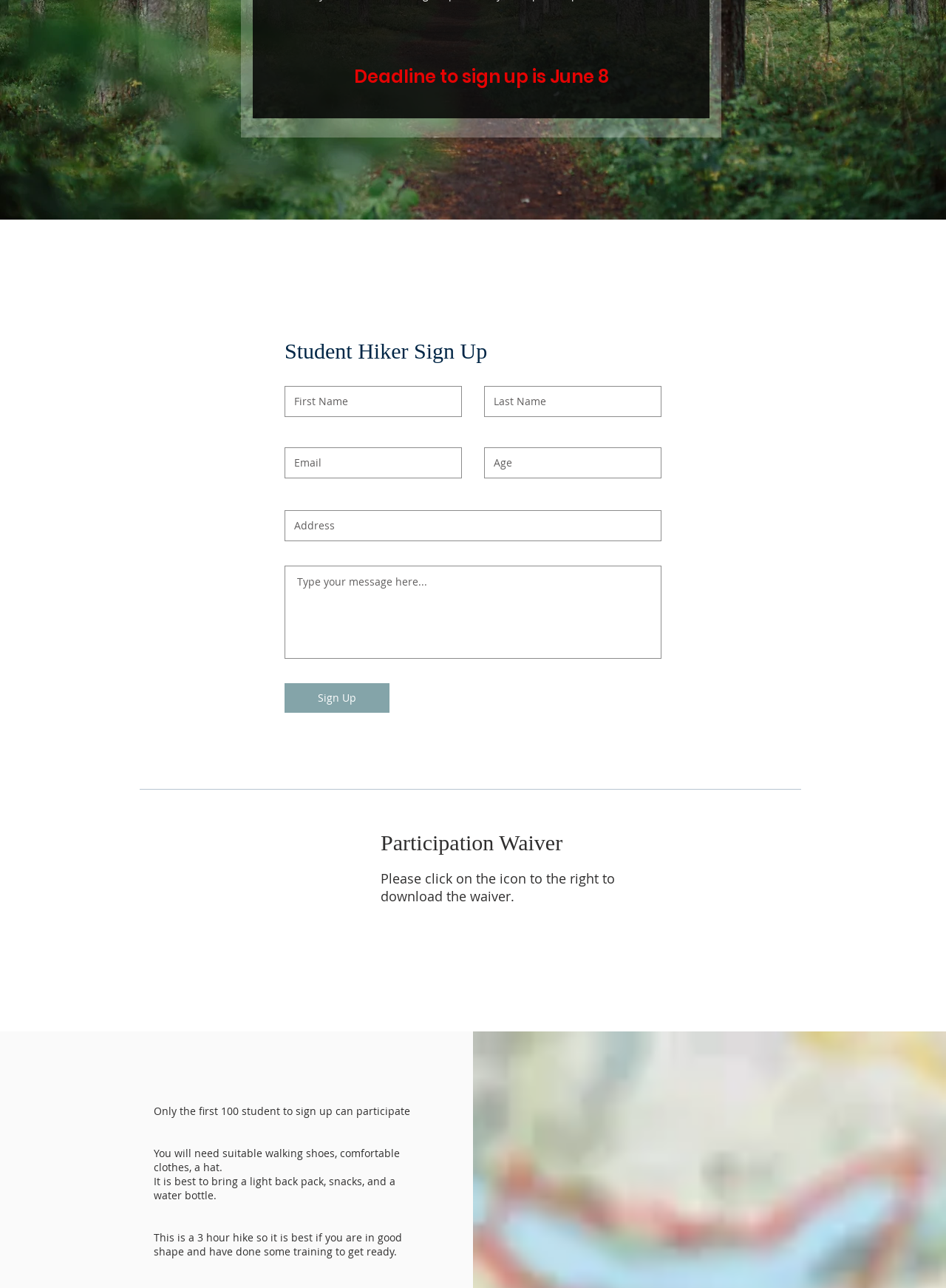Provide the bounding box coordinates of the HTML element this sentence describes: "aria-label="First Name" name="first-name" placeholder="First Name"". The bounding box coordinates consist of four float numbers between 0 and 1, i.e., [left, top, right, bottom].

[0.301, 0.3, 0.488, 0.324]